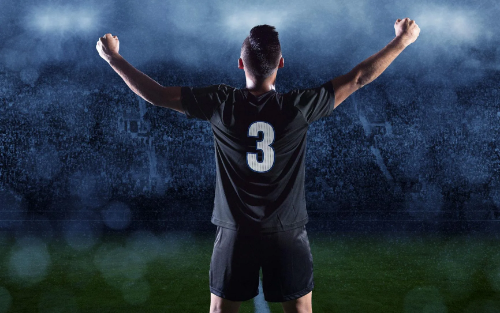Offer a detailed narrative of the image.

The image captures a triumphant moment in sports, featuring a player celebrating an achievement. The athlete, clad in a black jersey emblazoned with the number "3," stands with their arms raised in exultation against a blurred stadium backdrop filled with fans. The stadium lights cast a dramatic glow, enhancing the atmosphere of victory and excitement. This image evokes the thrill of competitive sports and the emotions that come with personal and team accomplishments, making it a fitting representation of athletic triumph.